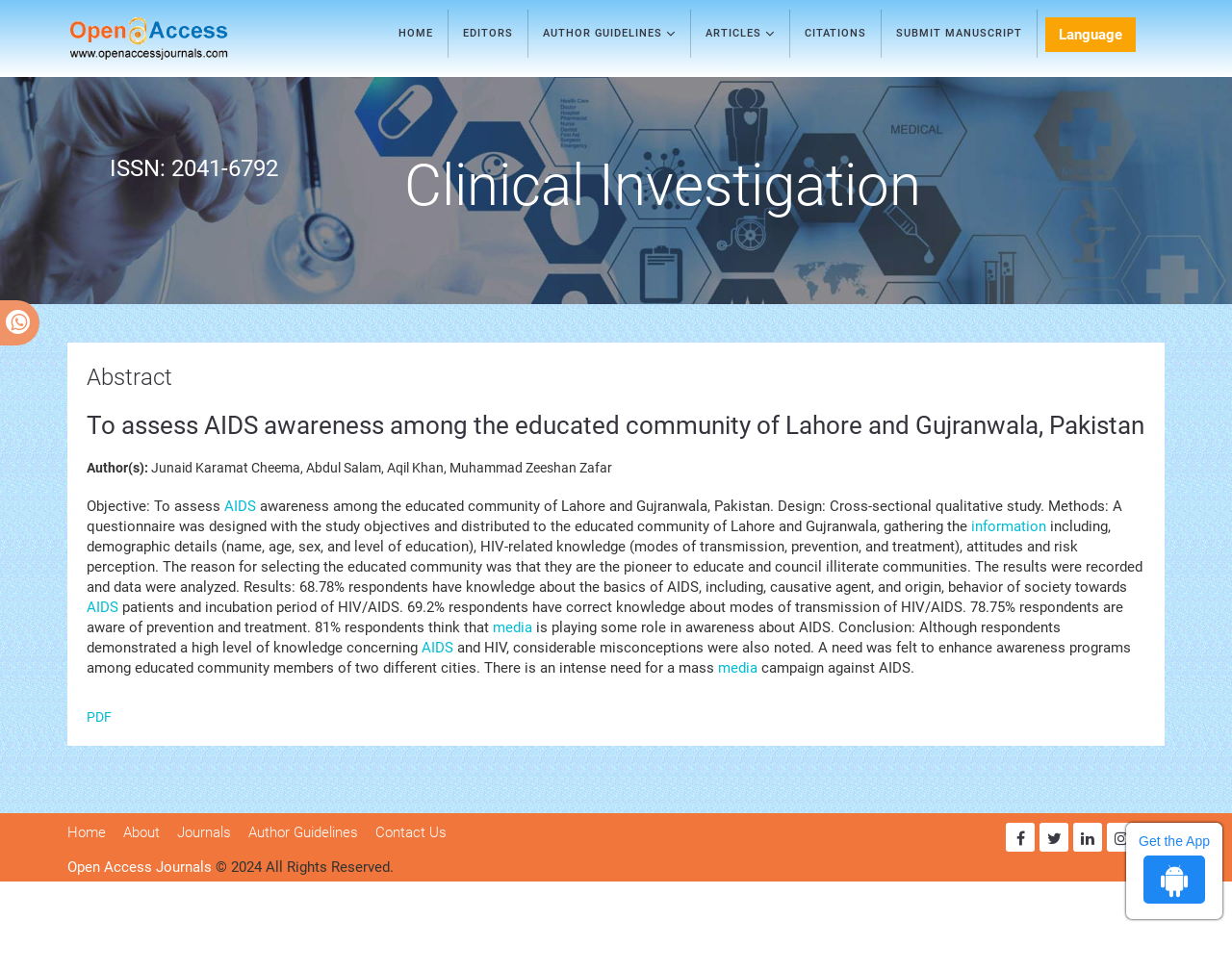Find the bounding box coordinates of the UI element according to this description: "aria-label="Share on linkedin"".

None